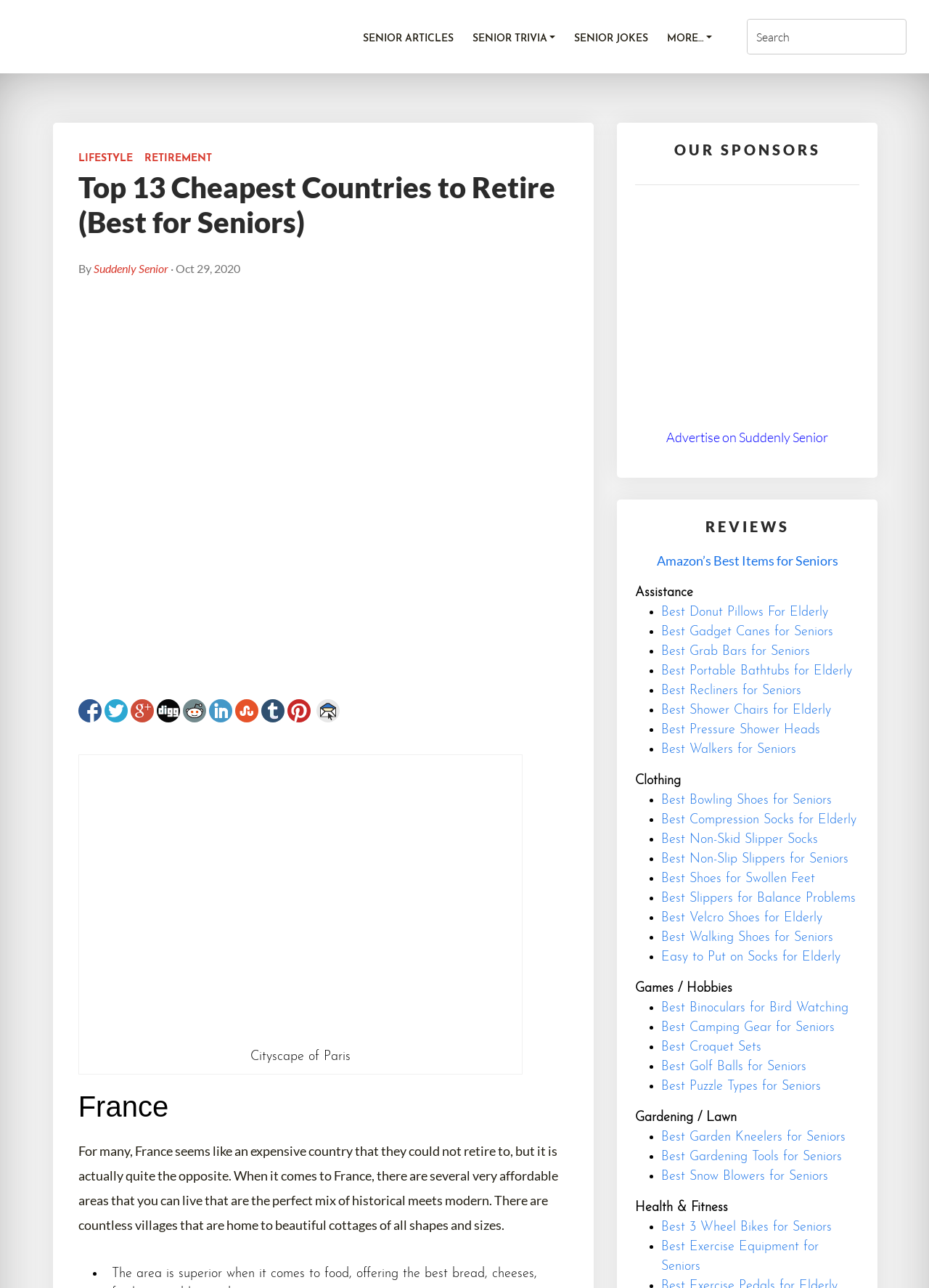What is the topic of the article?
Provide a detailed answer to the question using information from the image.

The webpage has a heading 'Top 13 Cheapest Countries to Retire (Best for Seniors)' and discusses various countries as retirement options, which suggests that the topic of the article is retirement.